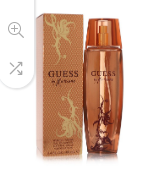Offer a detailed account of the various components present in the image.

The image features a bottle of "Guess Marciano" Eau De Parfum Spray, showcasing its elegant design with a sleek amber-colored bottle and a matching ornate box. The bottle reflects a contemporary aesthetic, enhanced by subtle floral graphics on the packaging, embodying sophistication and allure. This particular fragrance is offered in a 3.4 oz size, making it a suitable addition to both personal fragrance collections and as a gift. The image is found in the context of related products, highlighting the luxury and appeal of the Guess brand, known for its stylish fragrances for women.